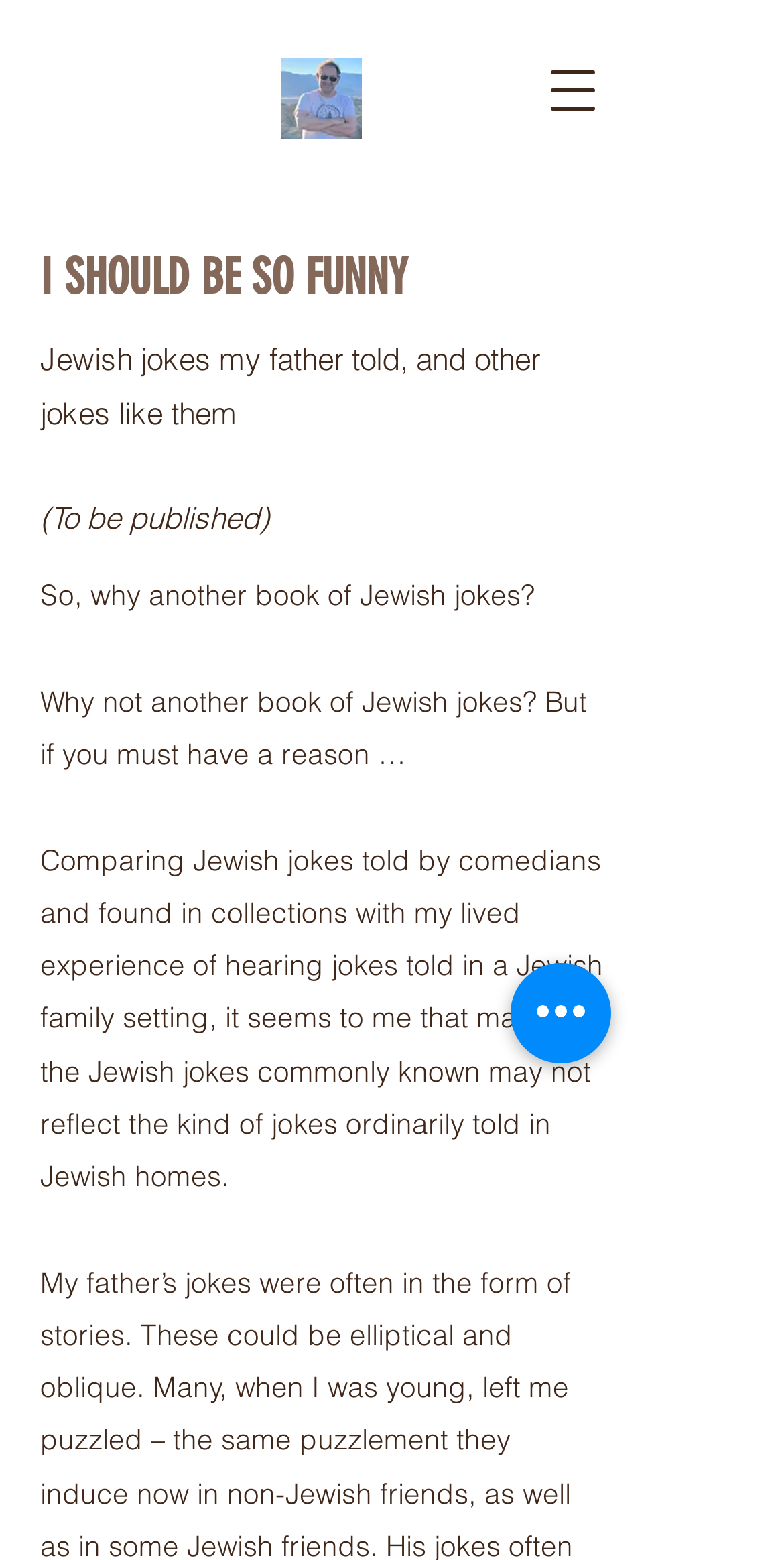Determine and generate the text content of the webpage's headline.

I SHOULD BE SO FUNNY